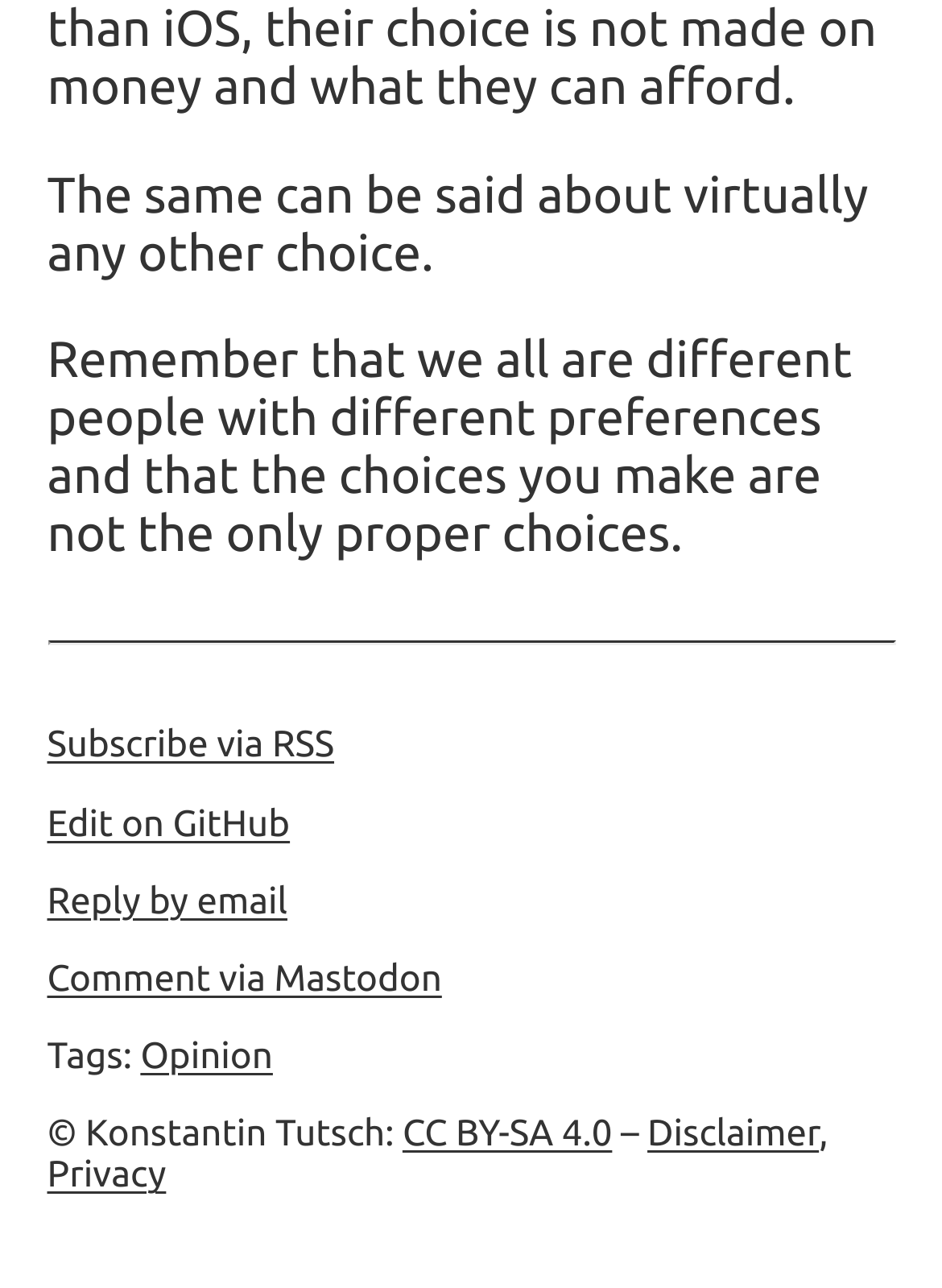How can I respond to the article?
Using the information from the image, provide a comprehensive answer to the question.

The webpage provides options to respond to the article via email or Mastodon, as indicated by the links 'Reply by email' and 'Comment via Mastodon'.